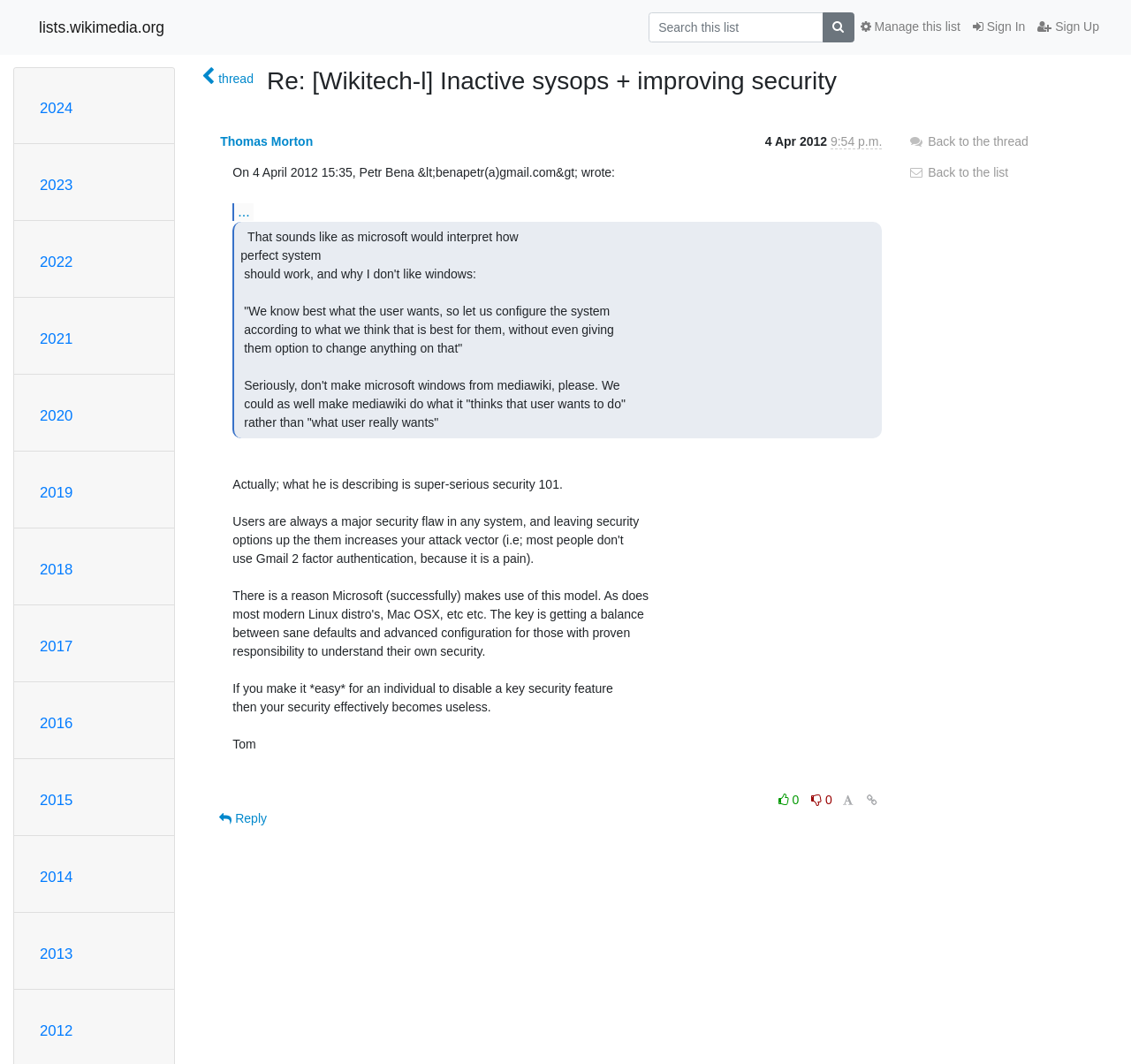Provide a one-word or short-phrase answer to the question:
How many years are listed on the webpage?

11